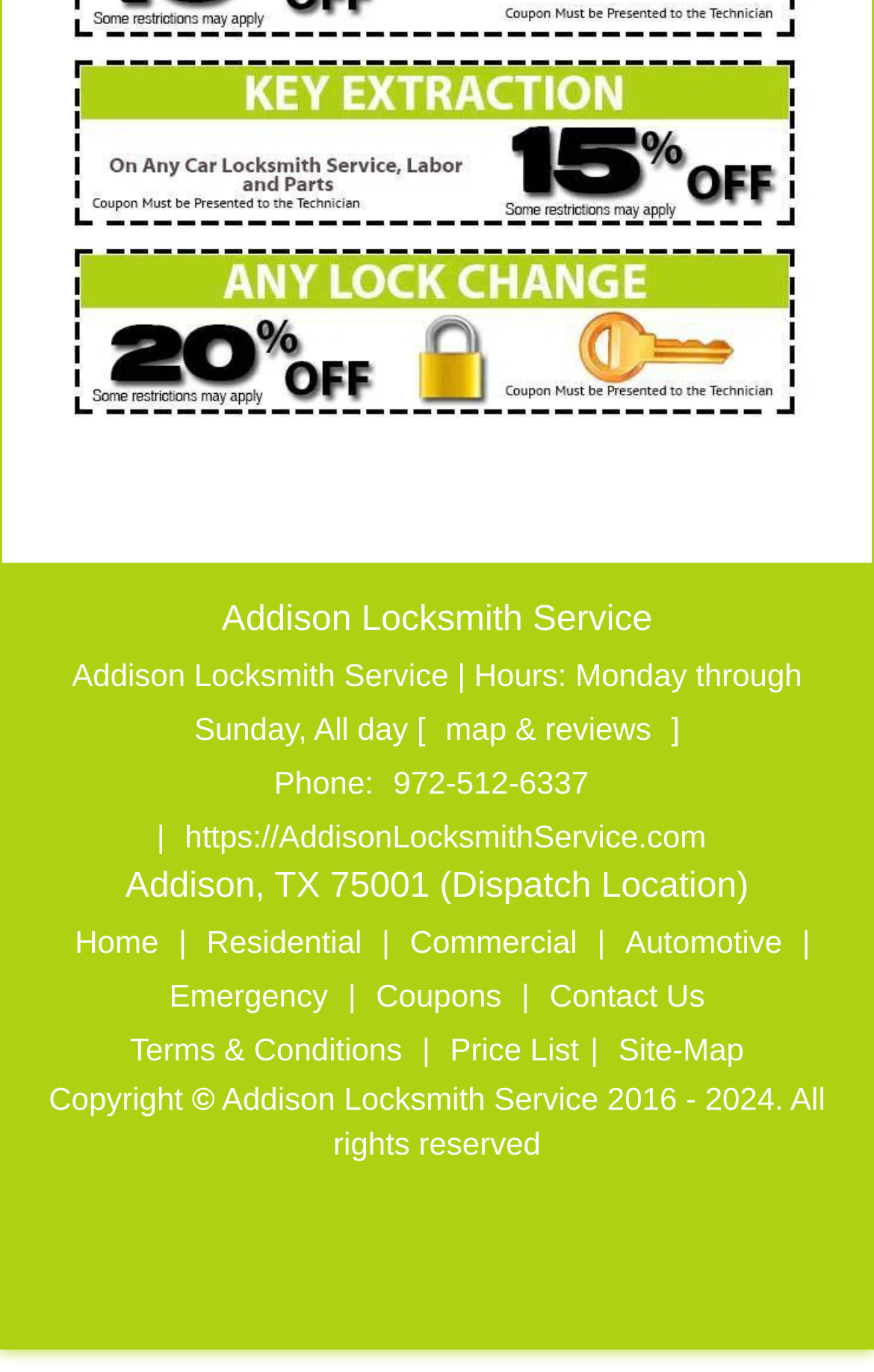Using the information in the image, could you please answer the following question in detail:
What are the business hours?

The business hours can be found in the top section of the webpage, where it is written as 'Monday through Sunday, All day' next to the text 'Hours:'.